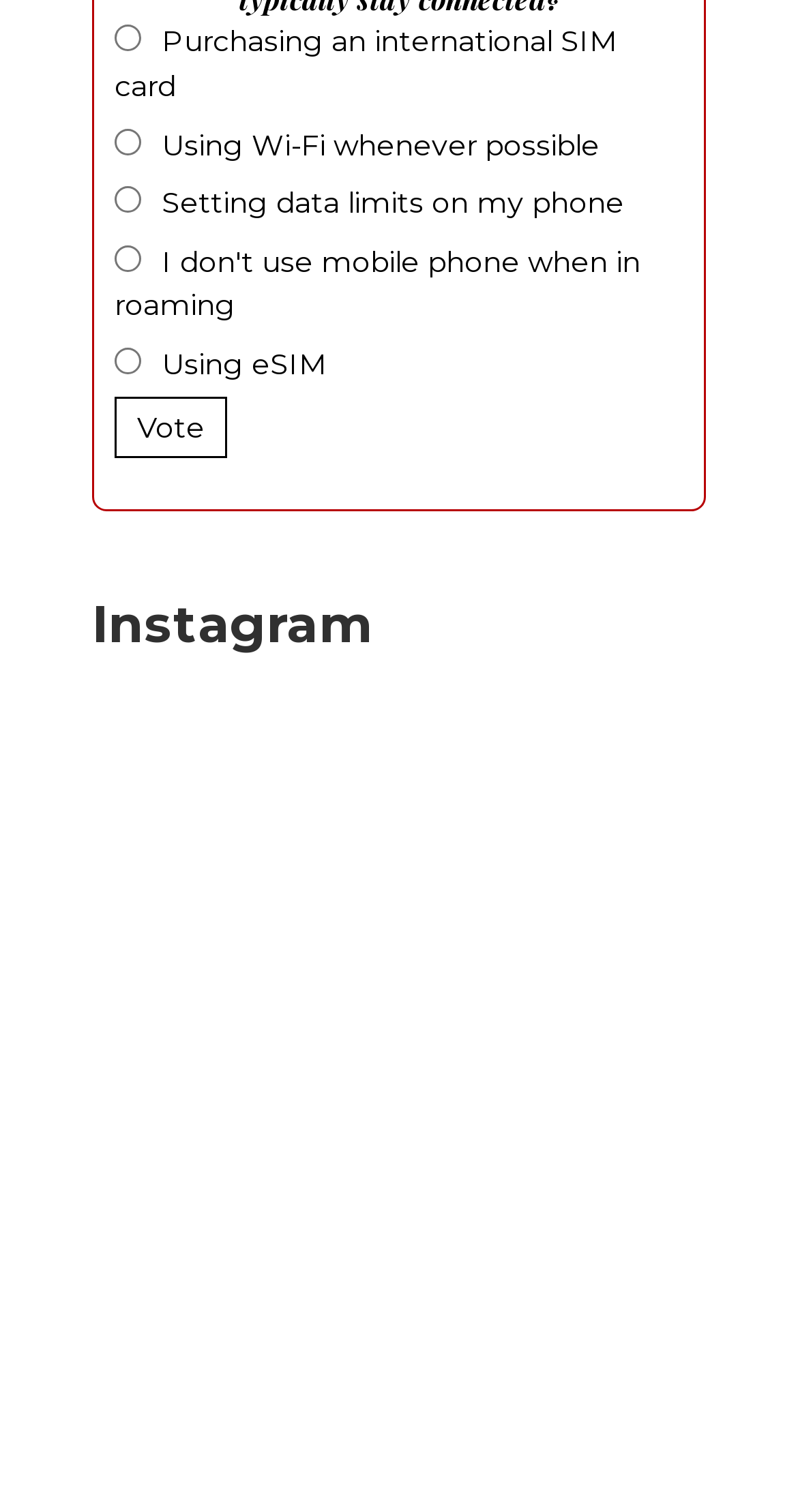Find the bounding box coordinates for the element that must be clicked to complete the instruction: "Read 'A1 claims first for 5G roaming in Serbia' news". The coordinates should be four float numbers between 0 and 1, indicated as [left, top, right, bottom].

[0.115, 0.676, 0.495, 0.879]